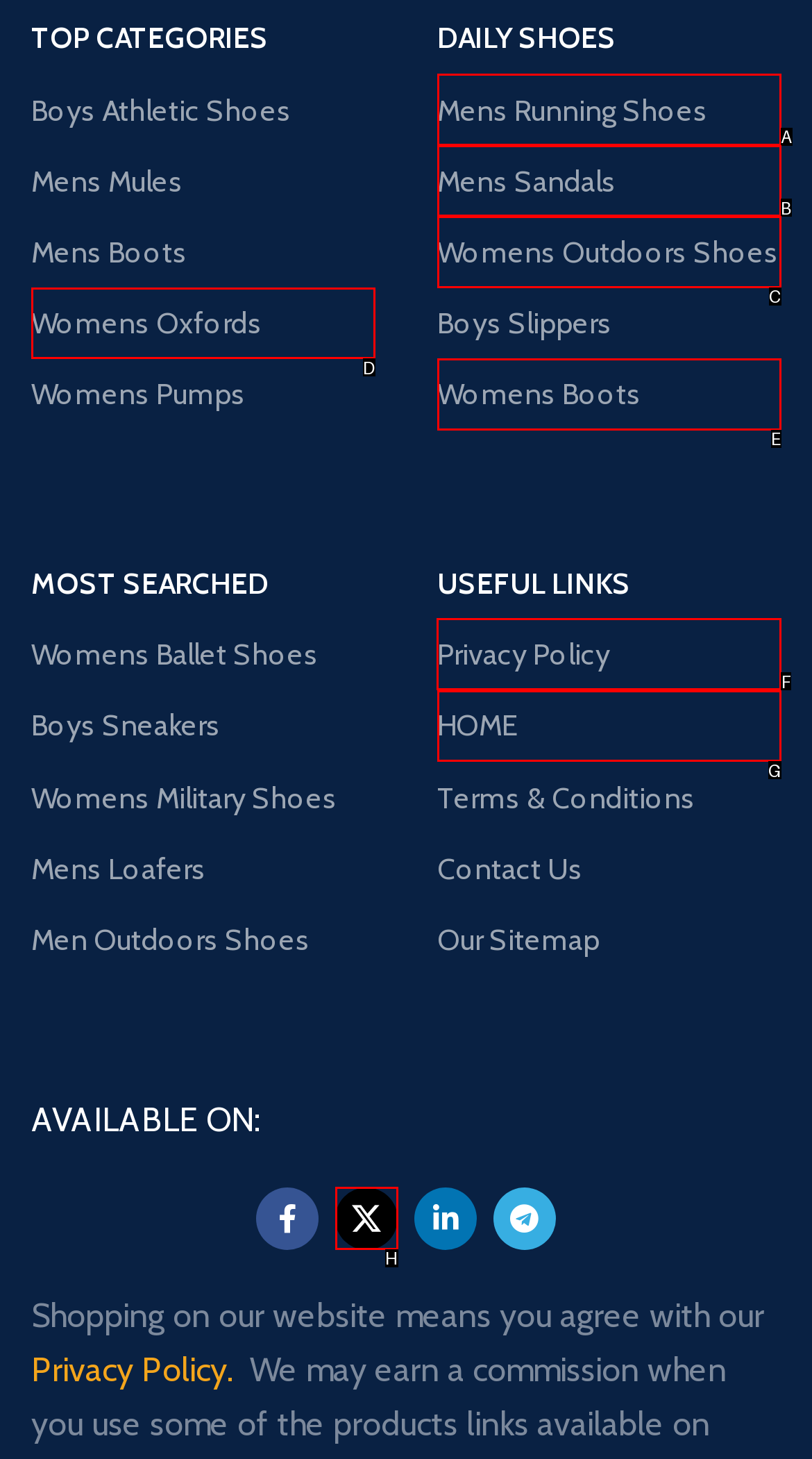Determine which HTML element I should select to execute the task: Go to Privacy Policy
Reply with the corresponding option's letter from the given choices directly.

F